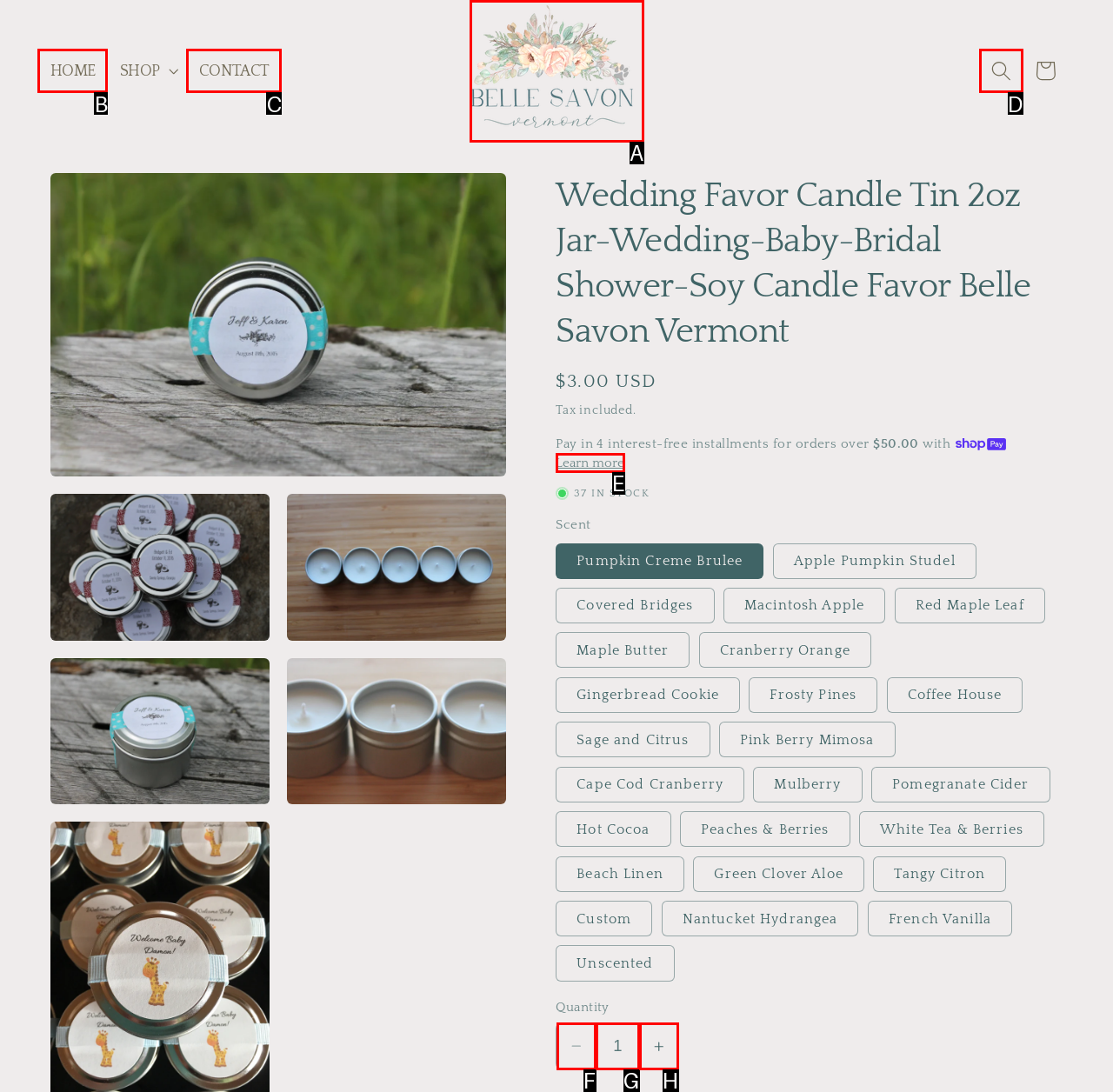Select the correct option from the given choices to perform this task: Search for something. Provide the letter of that option.

D